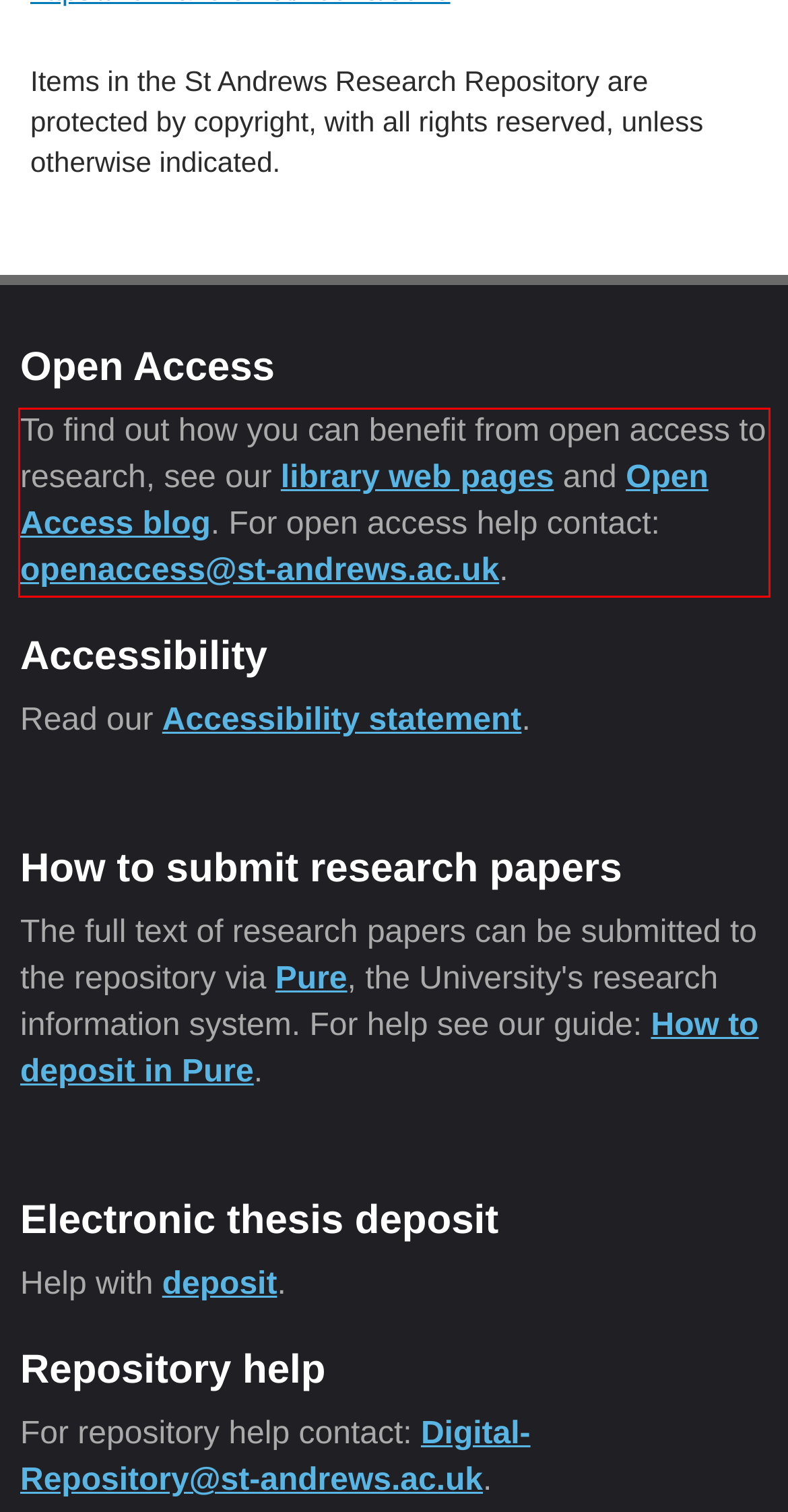Please look at the webpage screenshot and extract the text enclosed by the red bounding box.

To find out how you can benefit from open access to research, see our library web pages and Open Access blog. For open access help contact: openaccess@st-andrews.ac.uk.